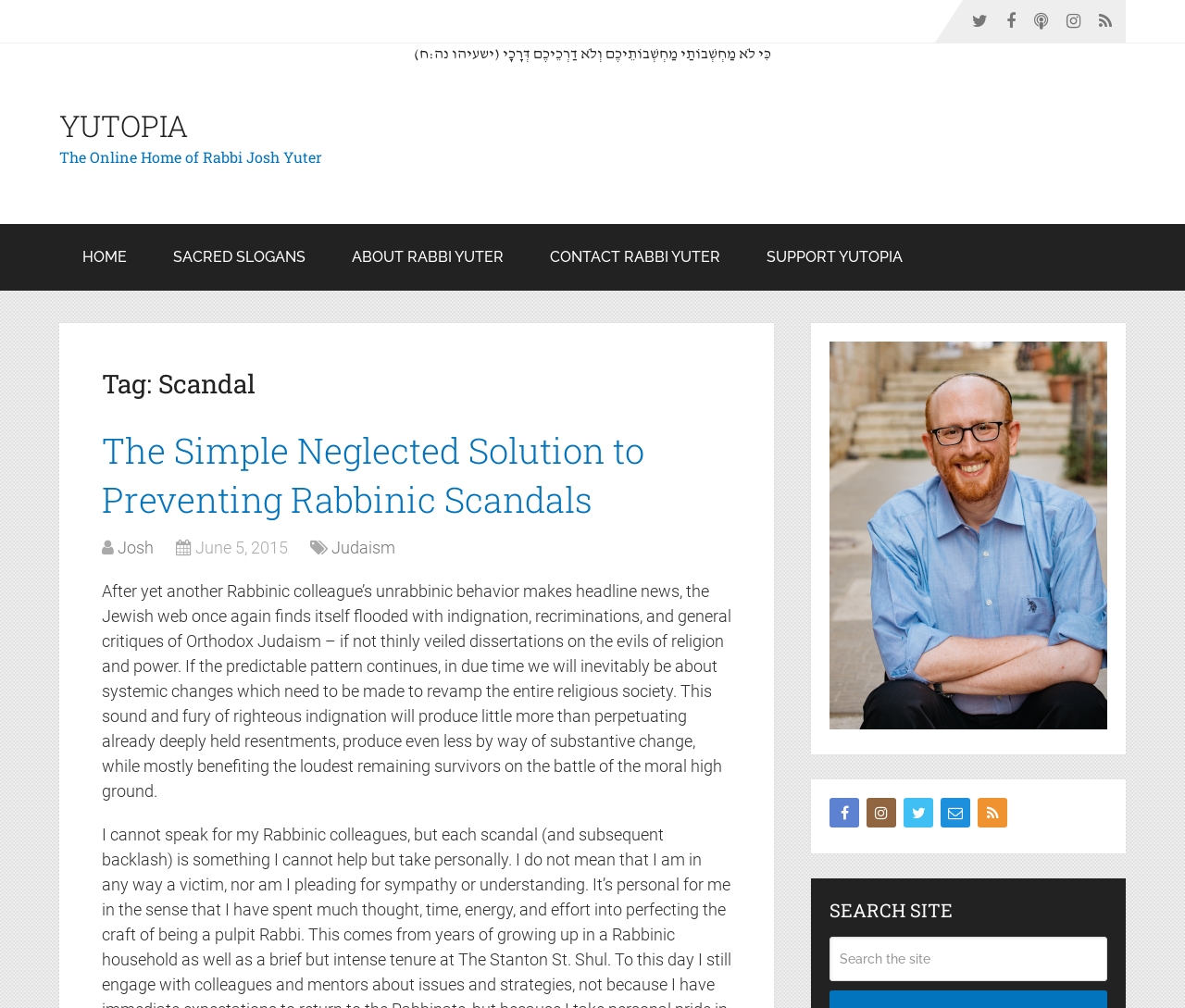Provide the bounding box coordinates for the area that should be clicked to complete the instruction: "Search the site".

[0.7, 0.929, 0.934, 0.973]